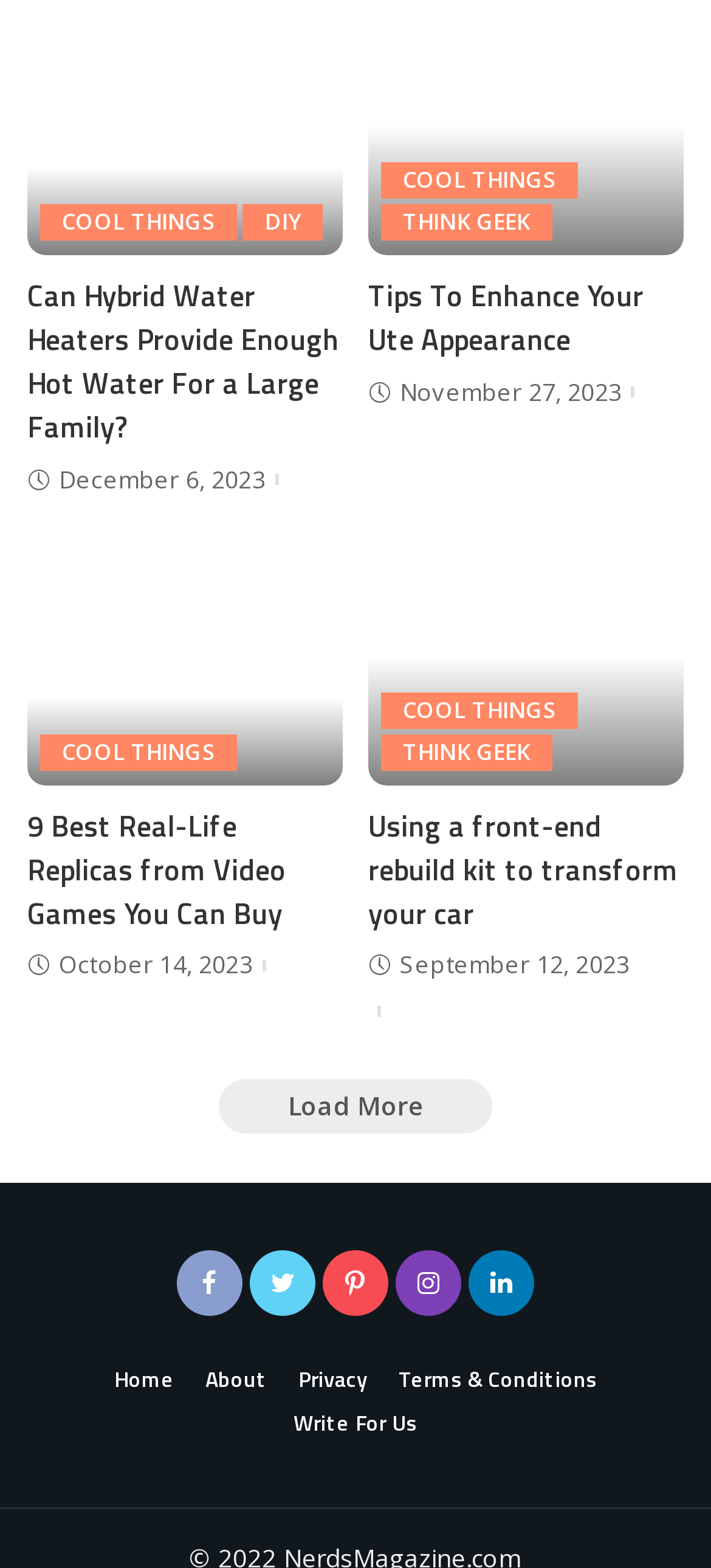Find the bounding box coordinates of the element's region that should be clicked in order to follow the given instruction: "Click on the link to learn about hybrid water heaters for large families". The coordinates should consist of four float numbers between 0 and 1, i.e., [left, top, right, bottom].

[0.038, 0.174, 0.482, 0.286]